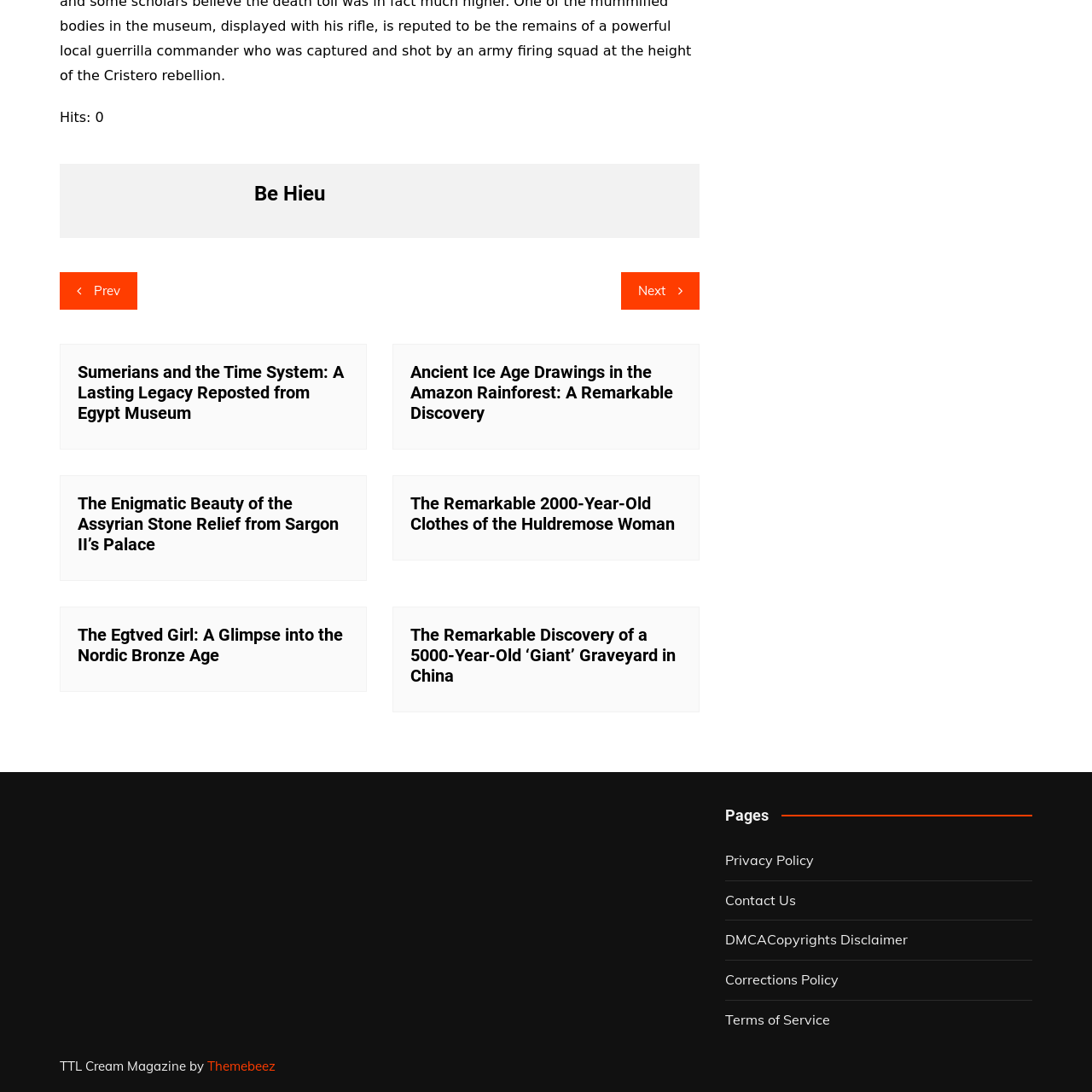Please determine the bounding box coordinates of the element's region to click for the following instruction: "Go to next page".

[0.569, 0.249, 0.641, 0.283]